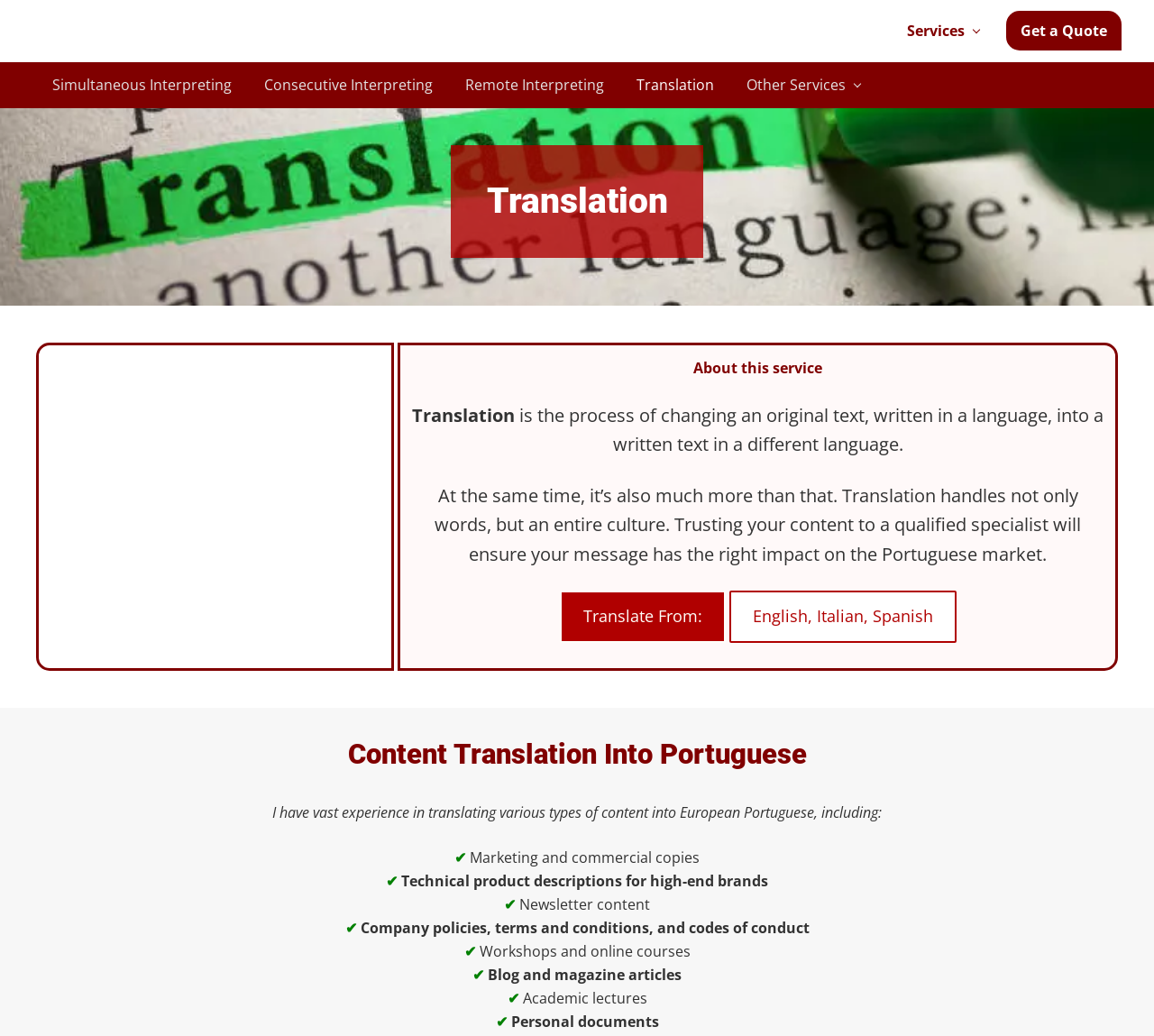Provide the bounding box coordinates of the HTML element this sentence describes: "Play in new window". The bounding box coordinates consist of four float numbers between 0 and 1, i.e., [left, top, right, bottom].

None